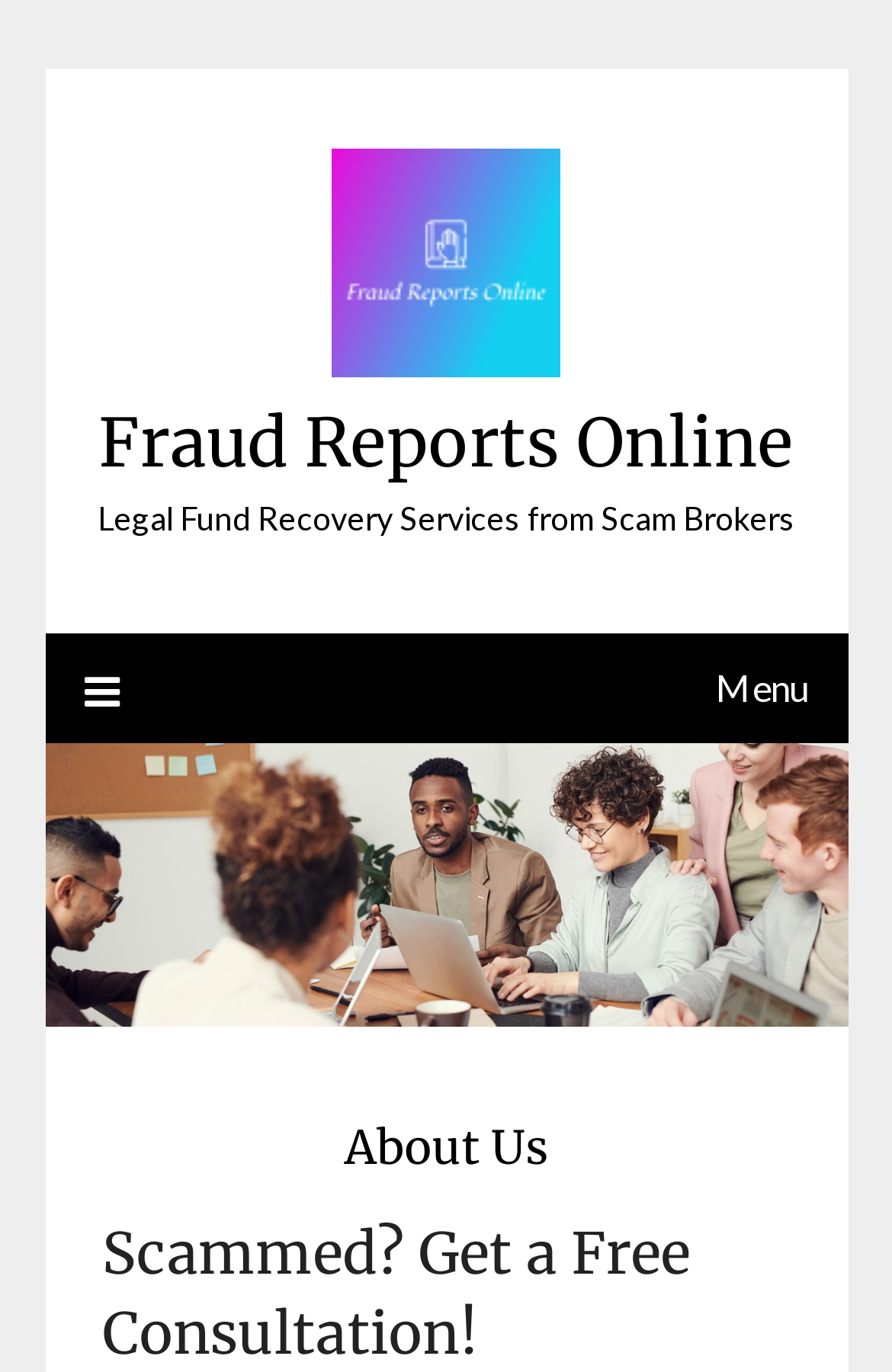Determine the bounding box for the UI element as described: "Menu". The coordinates should be represented as four float numbers between 0 and 1, formatted as [left, top, right, bottom].

[0.095, 0.462, 0.905, 0.539]